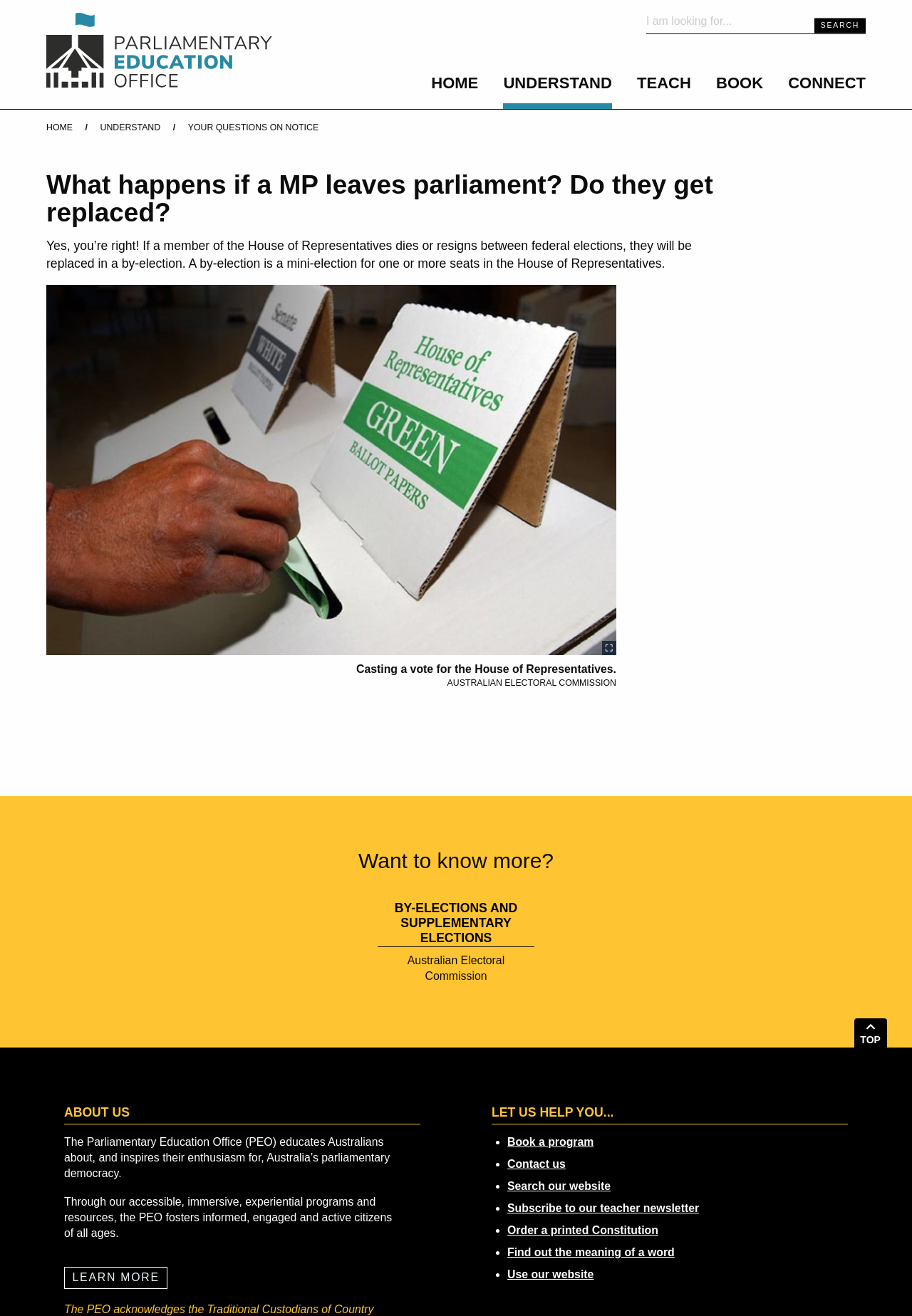What happens if a MP leaves parliament?
From the details in the image, provide a complete and detailed answer to the question.

According to the webpage, if a member of the House of Representatives dies or resigns between federal elections, they will be replaced in a by-election.